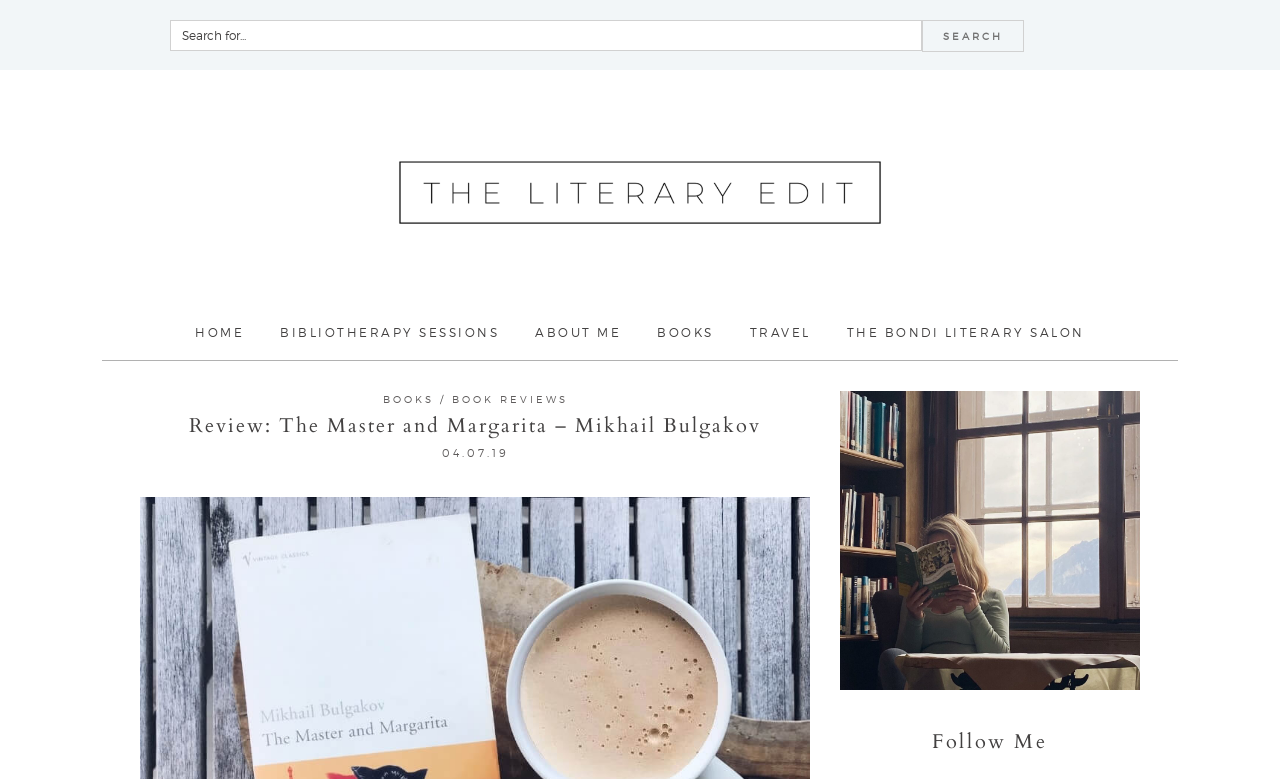Mark the bounding box of the element that matches the following description: "parent_node: Email / Username name="jck-sfr-login-email"".

None